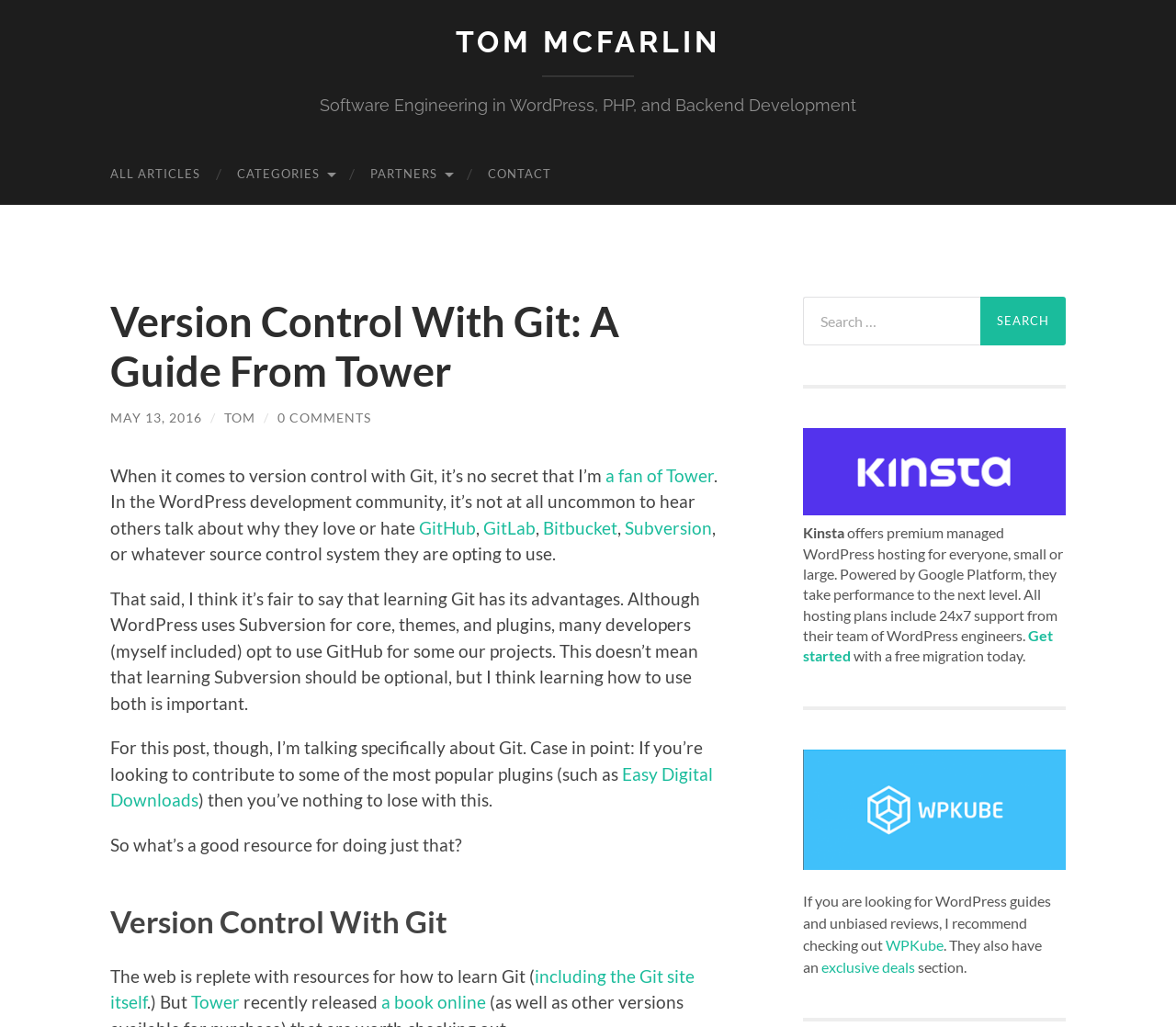What is the name of the website recommended for WordPress guides and reviews?
Using the visual information, reply with a single word or short phrase.

WPKube